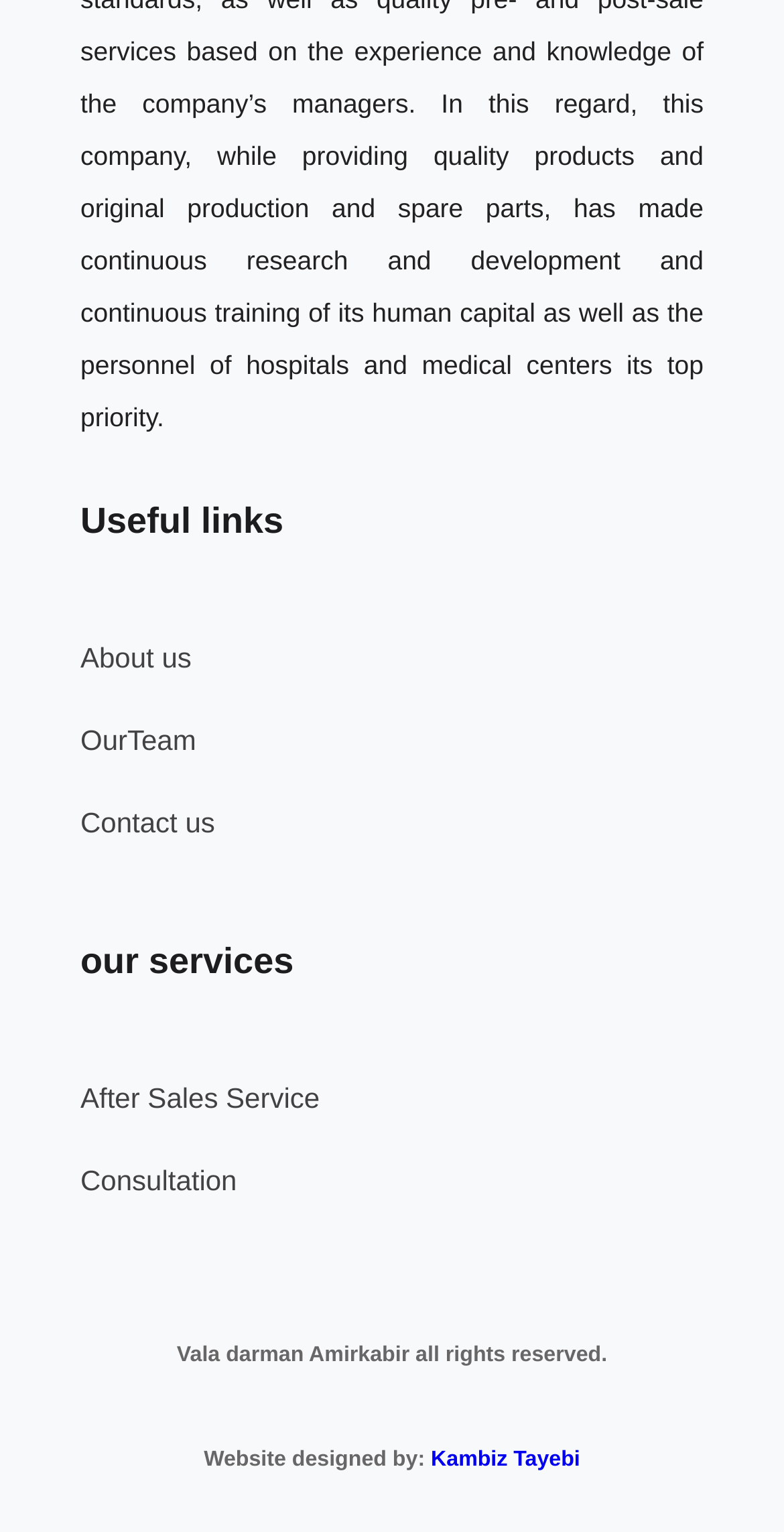What is the copyright information on the webpage?
Refer to the screenshot and answer in one word or phrase.

Vala darman Amirkabir